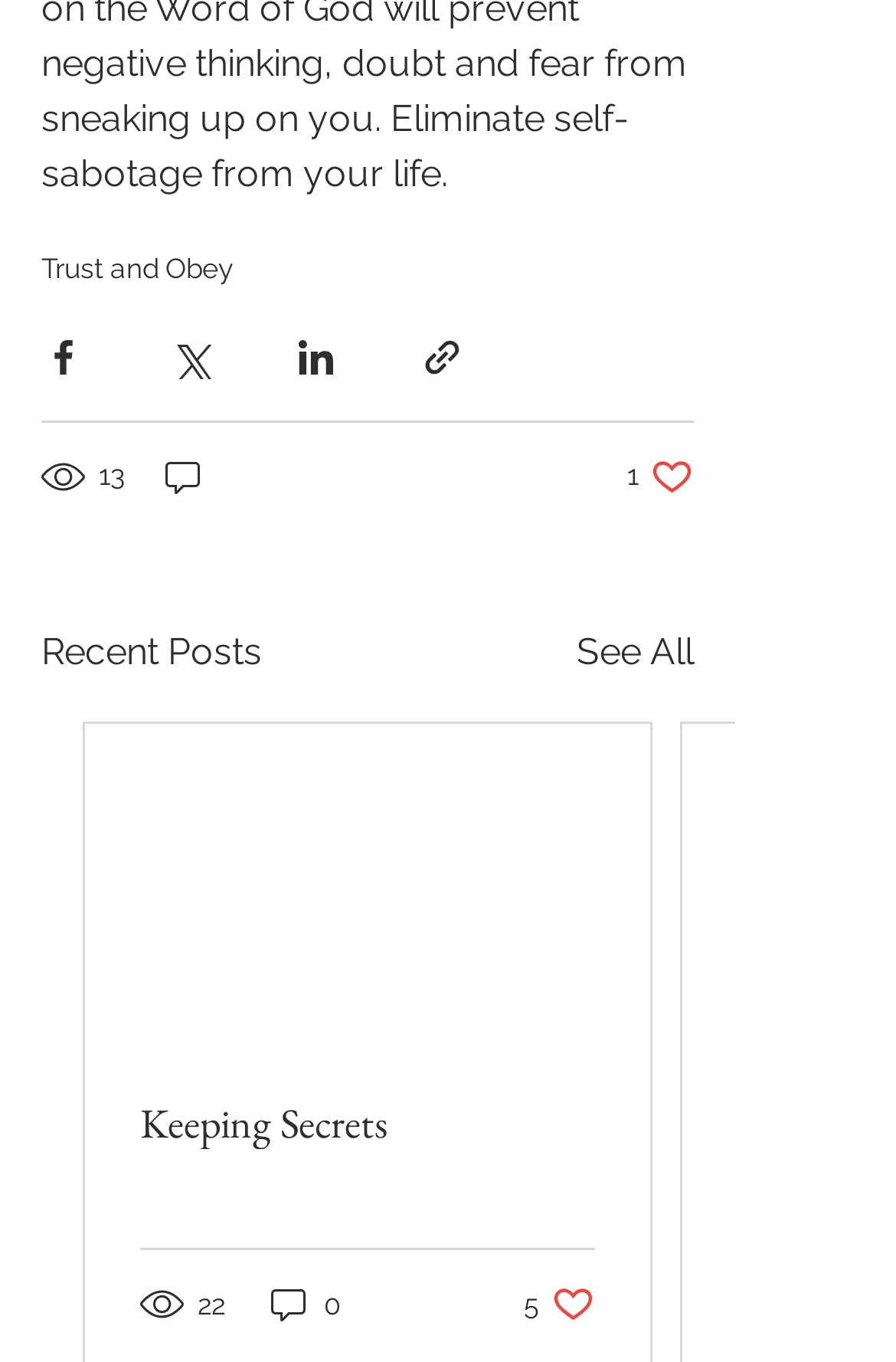Give the bounding box coordinates for the element described as: "Contact Us".

None